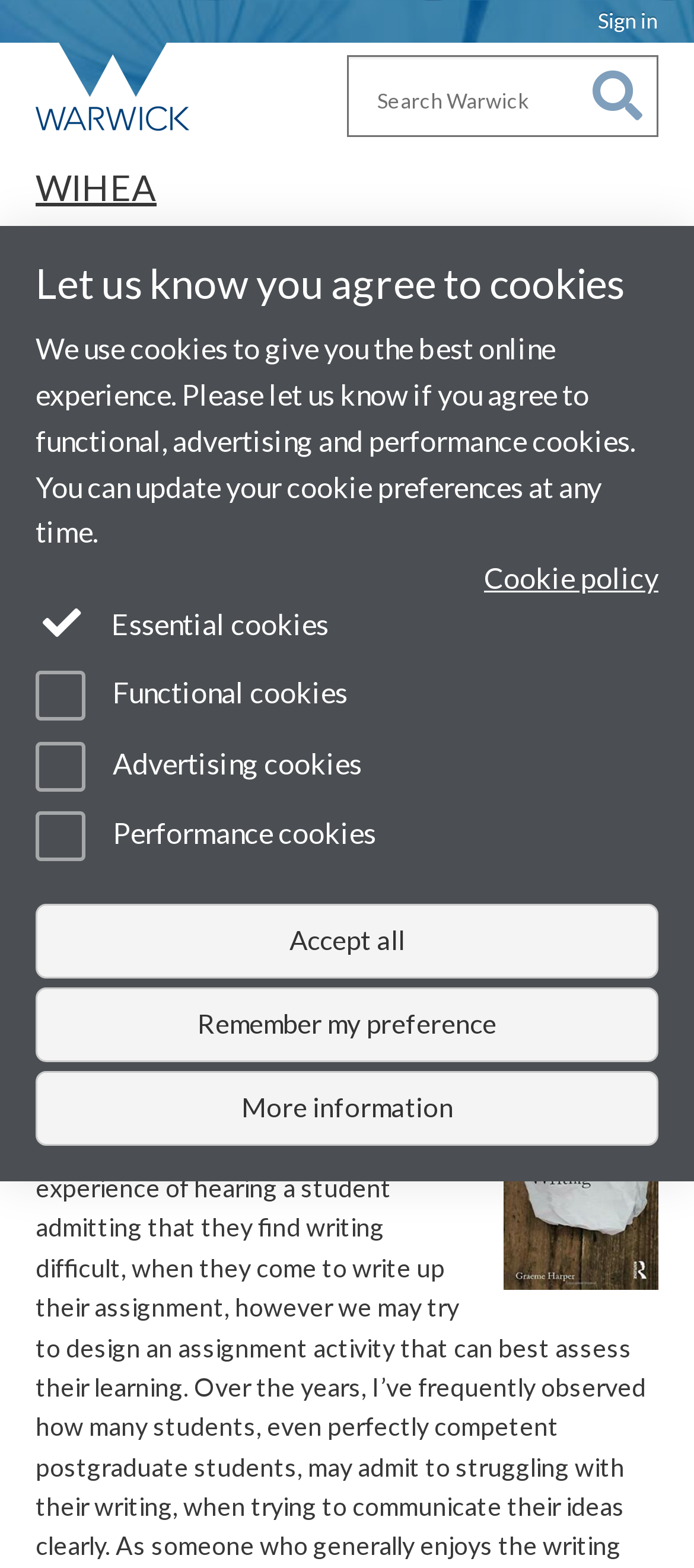Please determine the bounding box coordinates for the UI element described here. Use the format (top-left x, top-left y, bottom-right x, bottom-right y) with values bounded between 0 and 1: Book Review Corner

[0.544, 0.157, 0.872, 0.182]